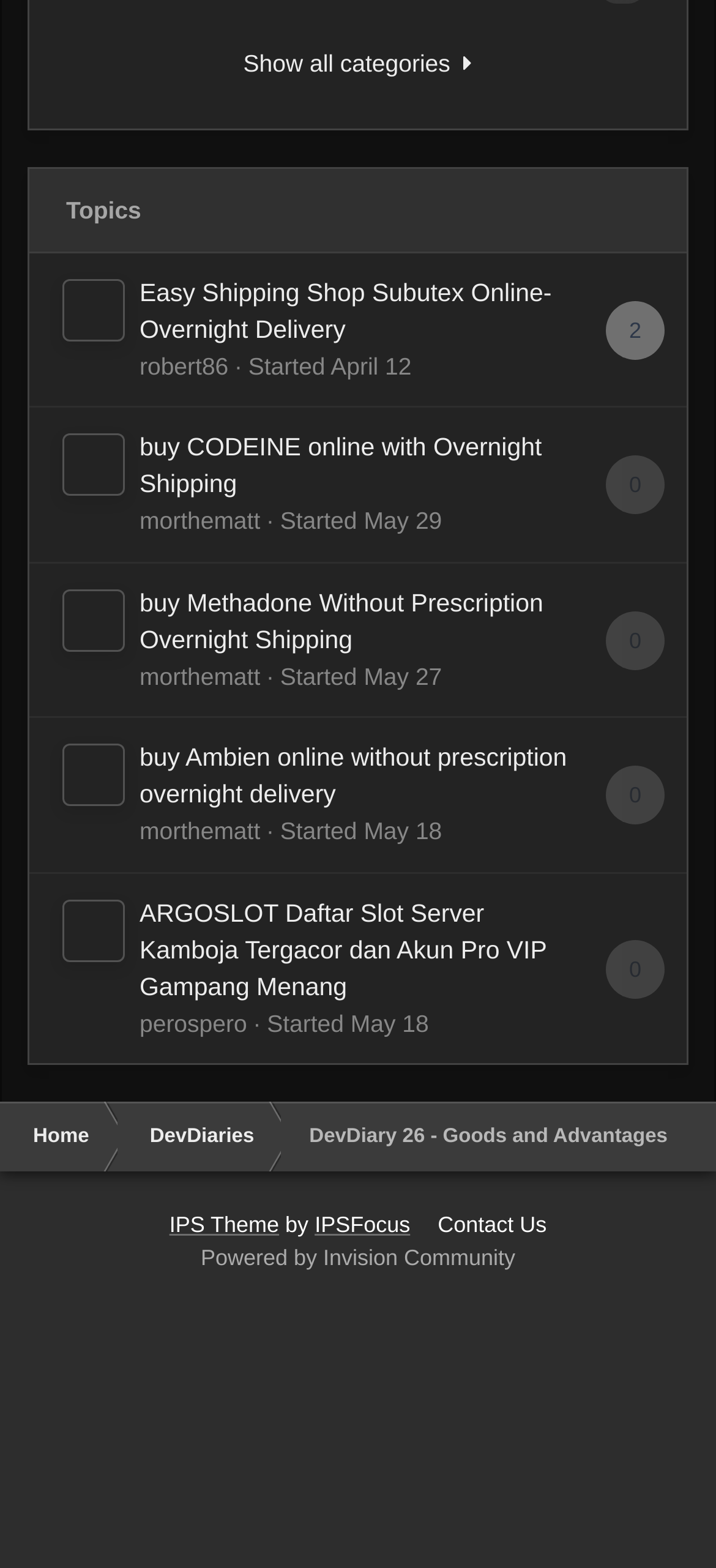What is the date of the conversation 'ARGOSLOT Daftar Slot Server Kamboja Tergacor dan Akun Pro VIP Gampang Menang'?
Analyze the image and deliver a detailed answer to the question.

The webpage has a time element with the text '05/18/2024 01:21 PM' next to the conversation title 'ARGOSLOT Daftar Slot Server Kamboja Tergacor dan Akun Pro VIP Gampang Menang', indicating that the conversation was started on May 18.